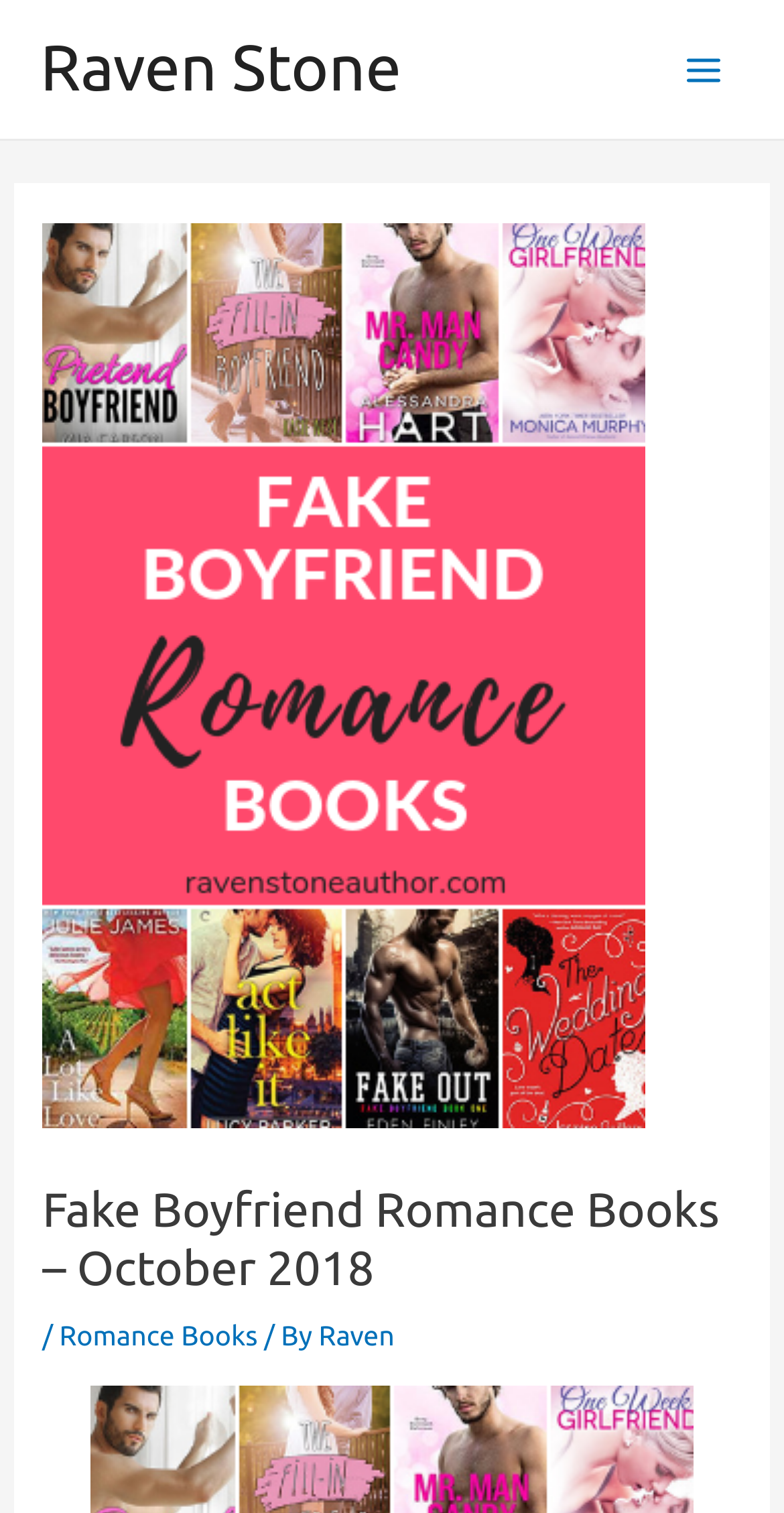What is the purpose of the button at the top-right corner? Look at the image and give a one-word or short phrase answer.

Main Menu